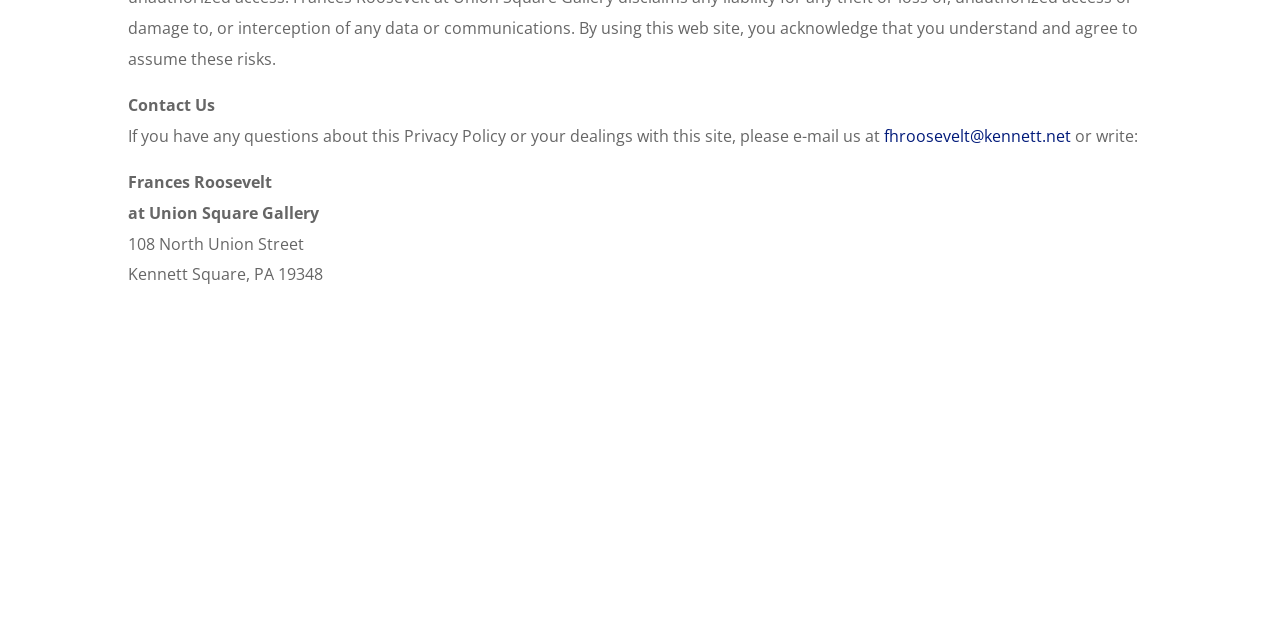What is the phone number to contact?
Please provide a detailed answer to the question.

I found the phone number by looking at the link element with the OCR text '610-299-3219', which is located near the address and email, indicating it's a contact method.